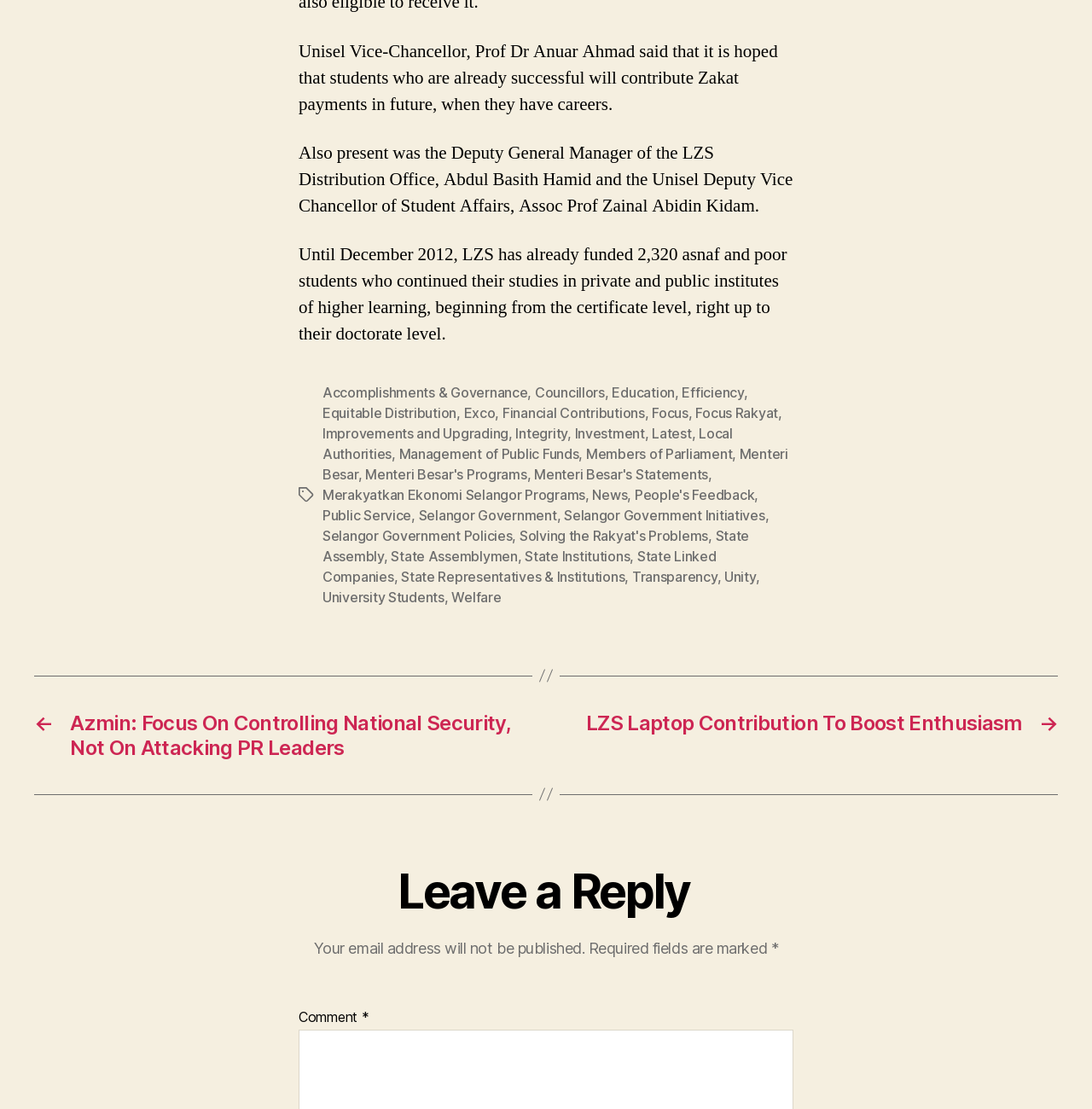Bounding box coordinates must be specified in the format (top-left x, top-left y, bottom-right x, bottom-right y). All values should be floating point numbers between 0 and 1. What are the bounding box coordinates of the UI element described as: Equitable Distribution

[0.295, 0.365, 0.418, 0.38]